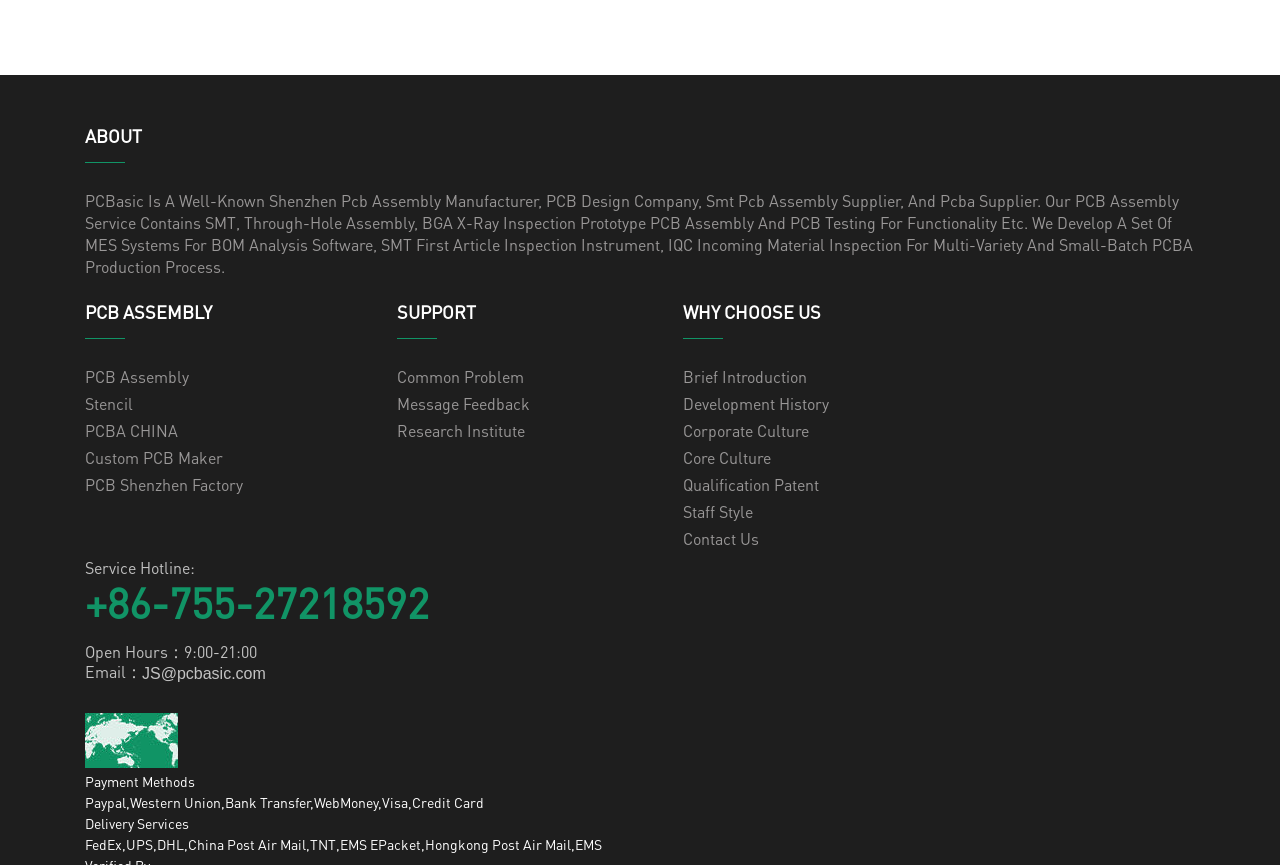Determine the bounding box coordinates for the UI element matching this description: "Support".

[0.31, 0.348, 0.414, 0.373]